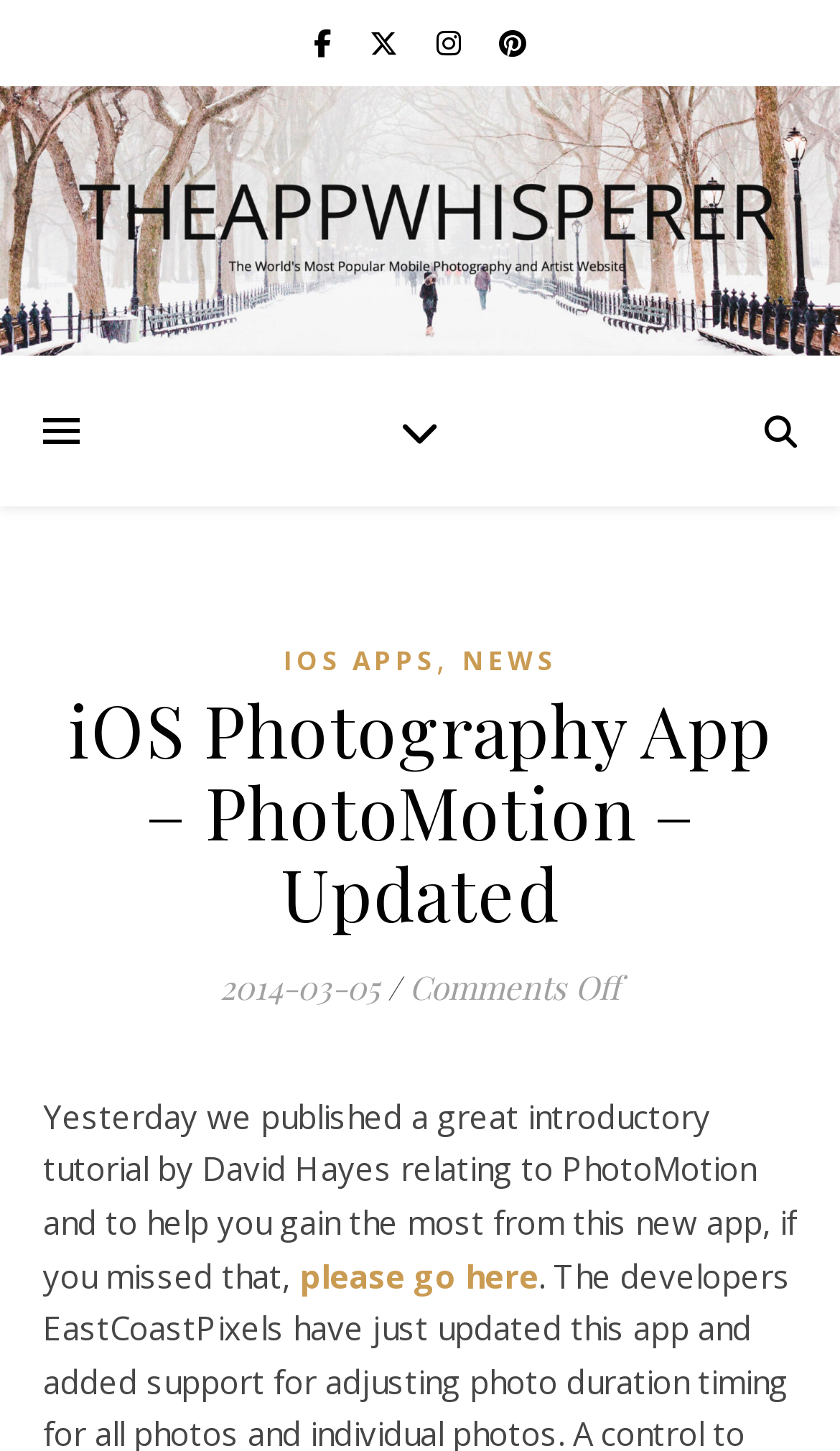Please extract and provide the main headline of the webpage.

iOS Photography App – PhotoMotion – Updated